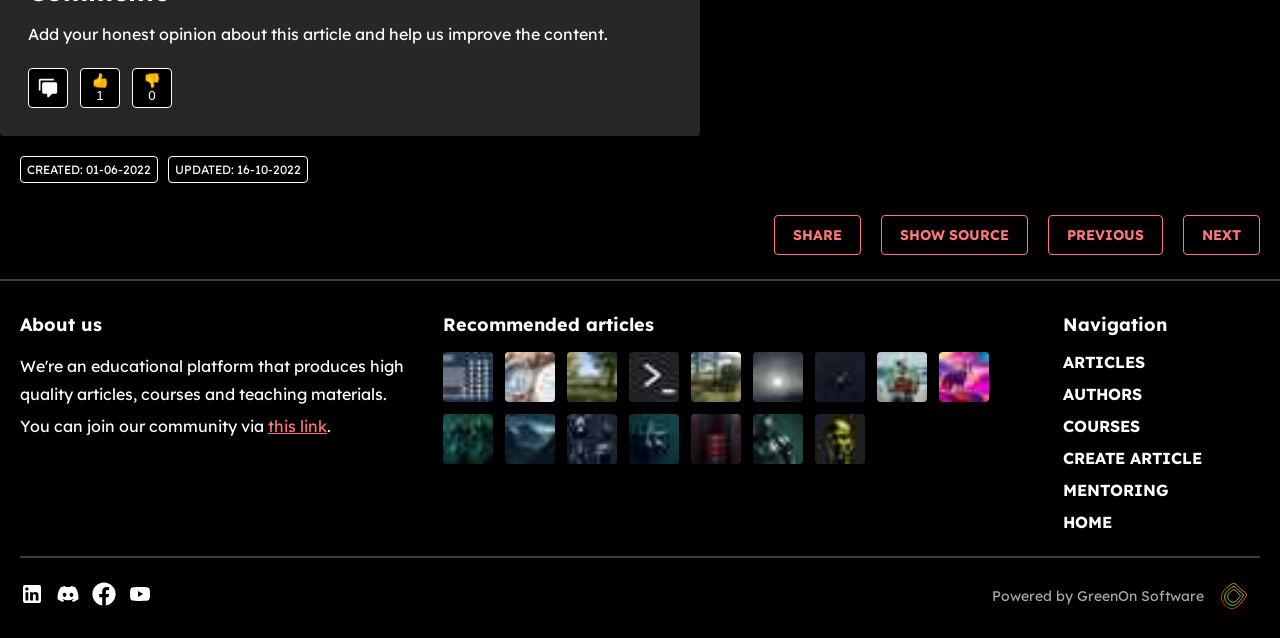What is the function of the 'SHARE' button?
Refer to the image and answer the question using a single word or phrase.

To share the article